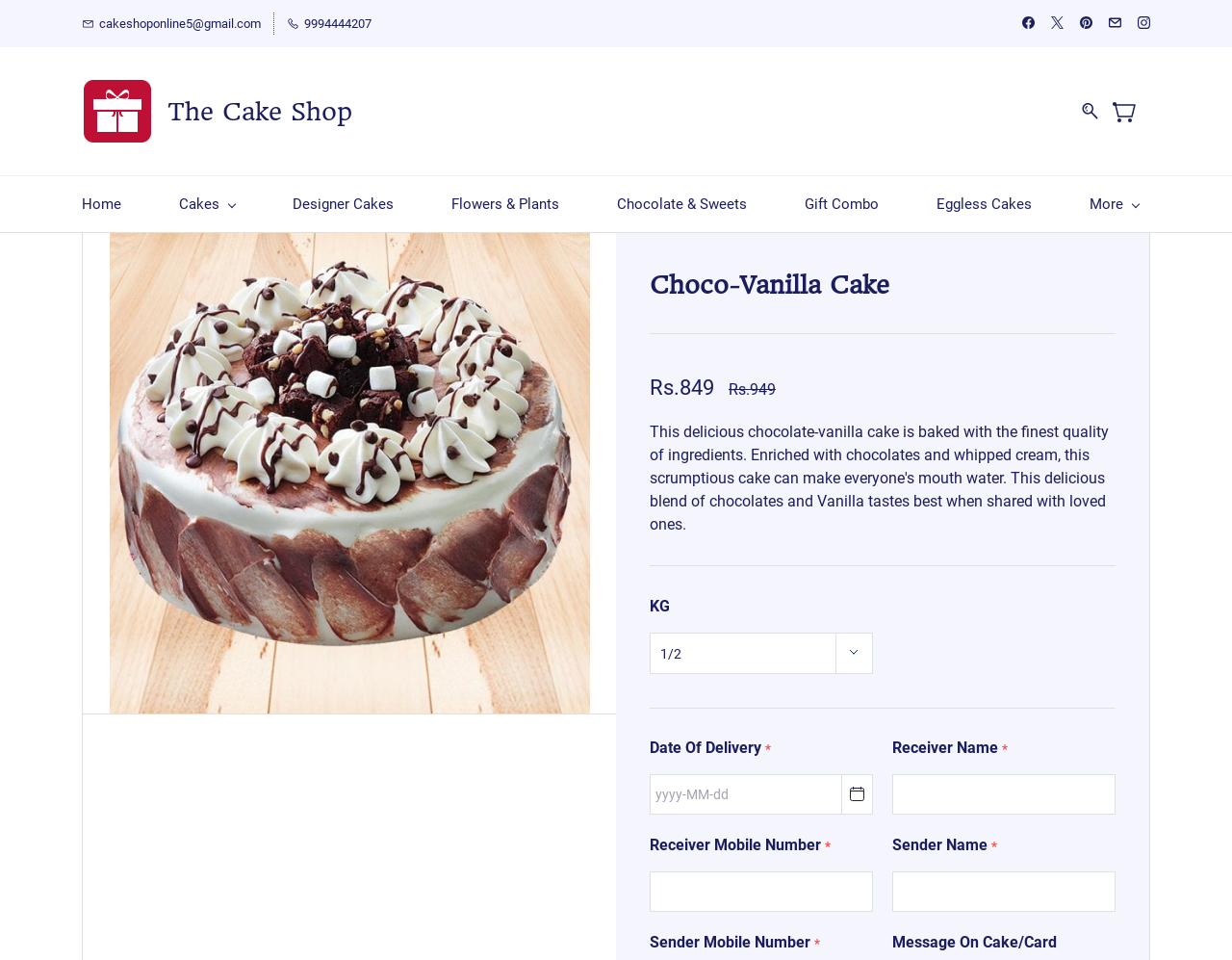Please identify the bounding box coordinates of the element's region that I should click in order to complete the following instruction: "click the Home link". The bounding box coordinates consist of four float numbers between 0 and 1, i.e., [left, top, right, bottom].

[0.066, 0.184, 0.098, 0.242]